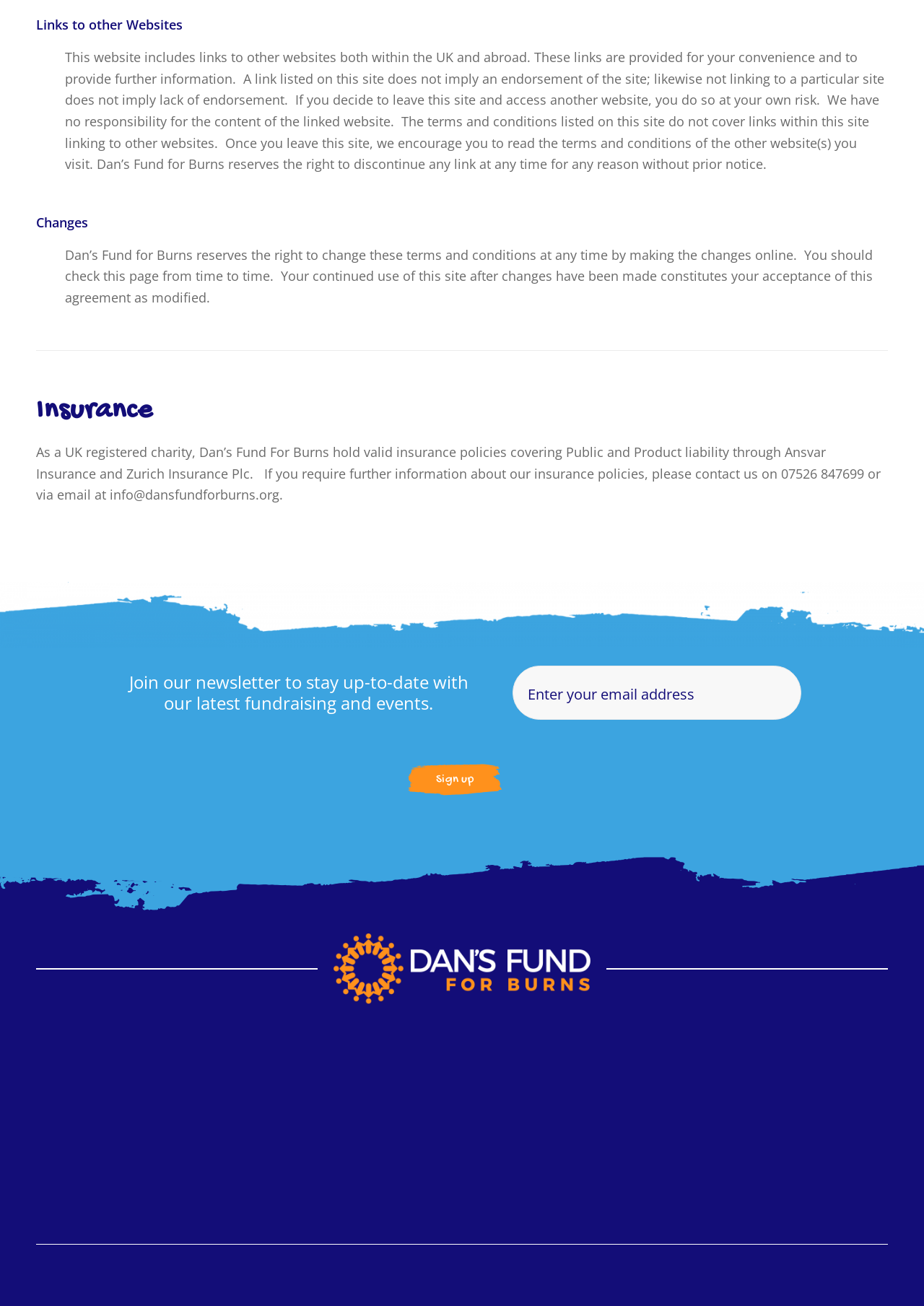What is the charity's registered number?
Answer with a single word or short phrase according to what you see in the image.

1098720